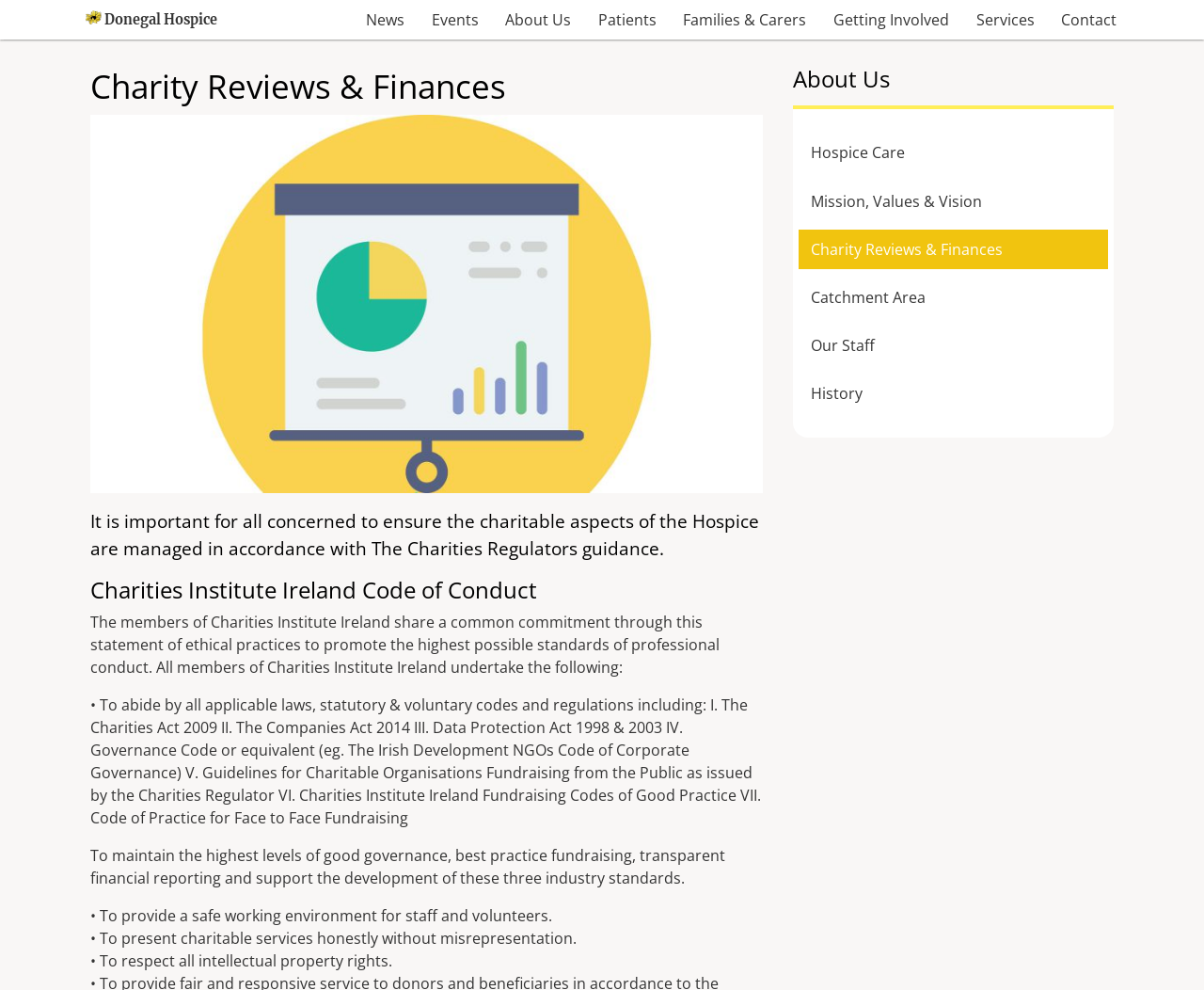What is the commitment of Charities Institute Ireland members regarding laws and regulations?
Look at the screenshot and provide an in-depth answer.

I found the answer by reading the text under the heading 'Charities Institute Ireland Code of Conduct', which lists the commitment of members to abide by all applicable laws, statutory and voluntary codes, and regulations.